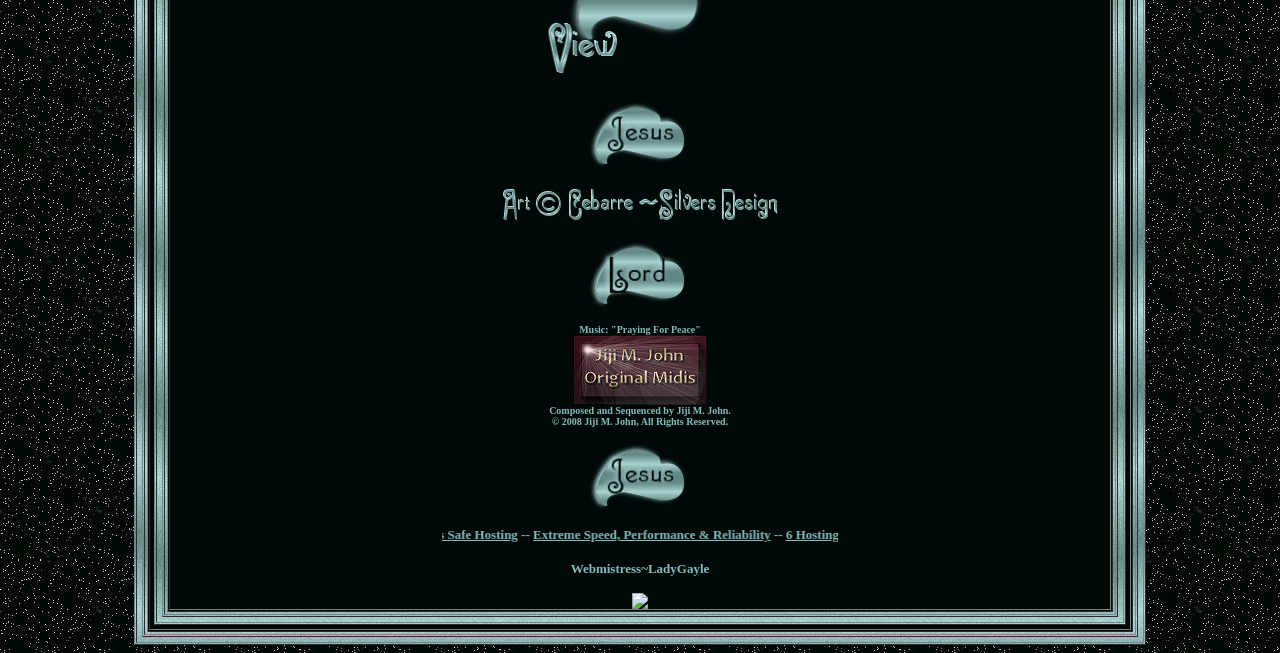Find and provide the bounding box coordinates for the UI element described with: "Home".

None